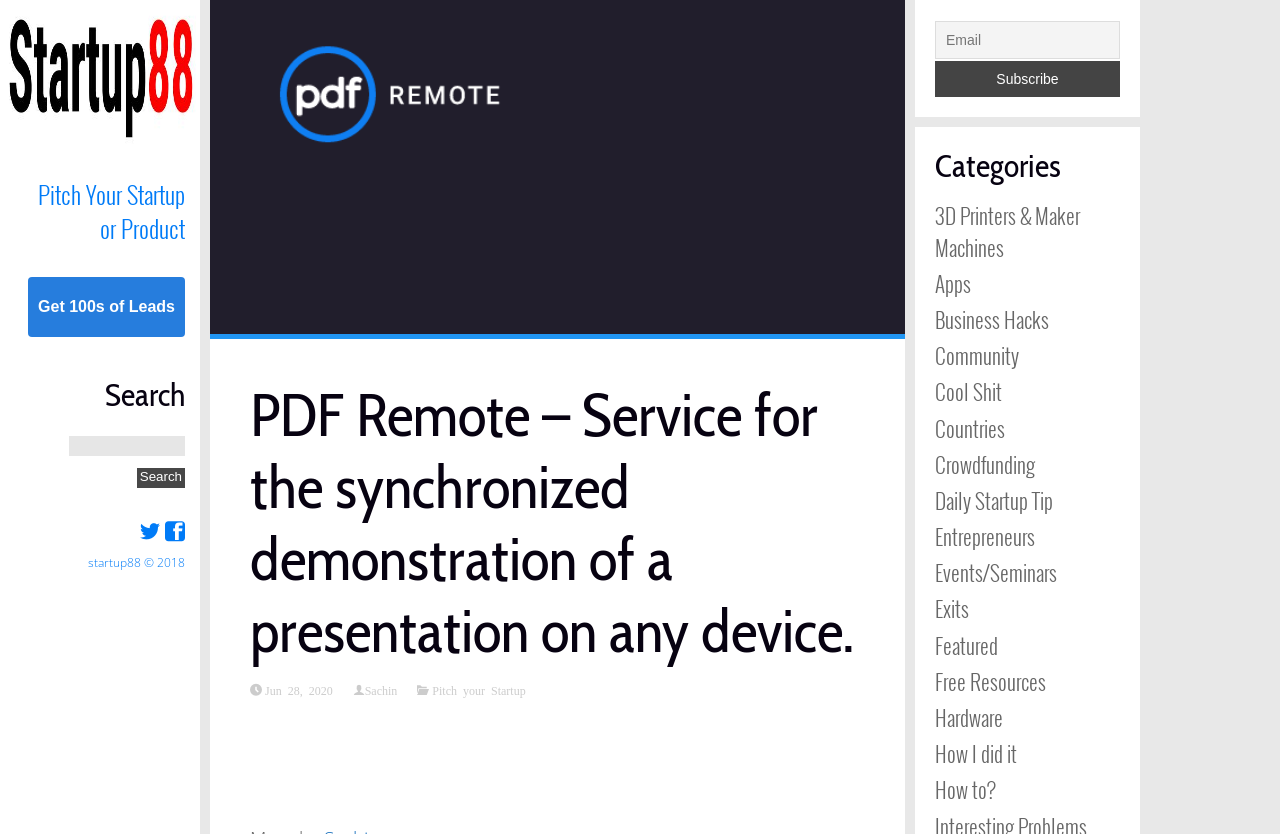What is the benefit of subscribing to the irregular email?
Look at the screenshot and respond with a single word or phrase.

2-month Amazon Audible trial